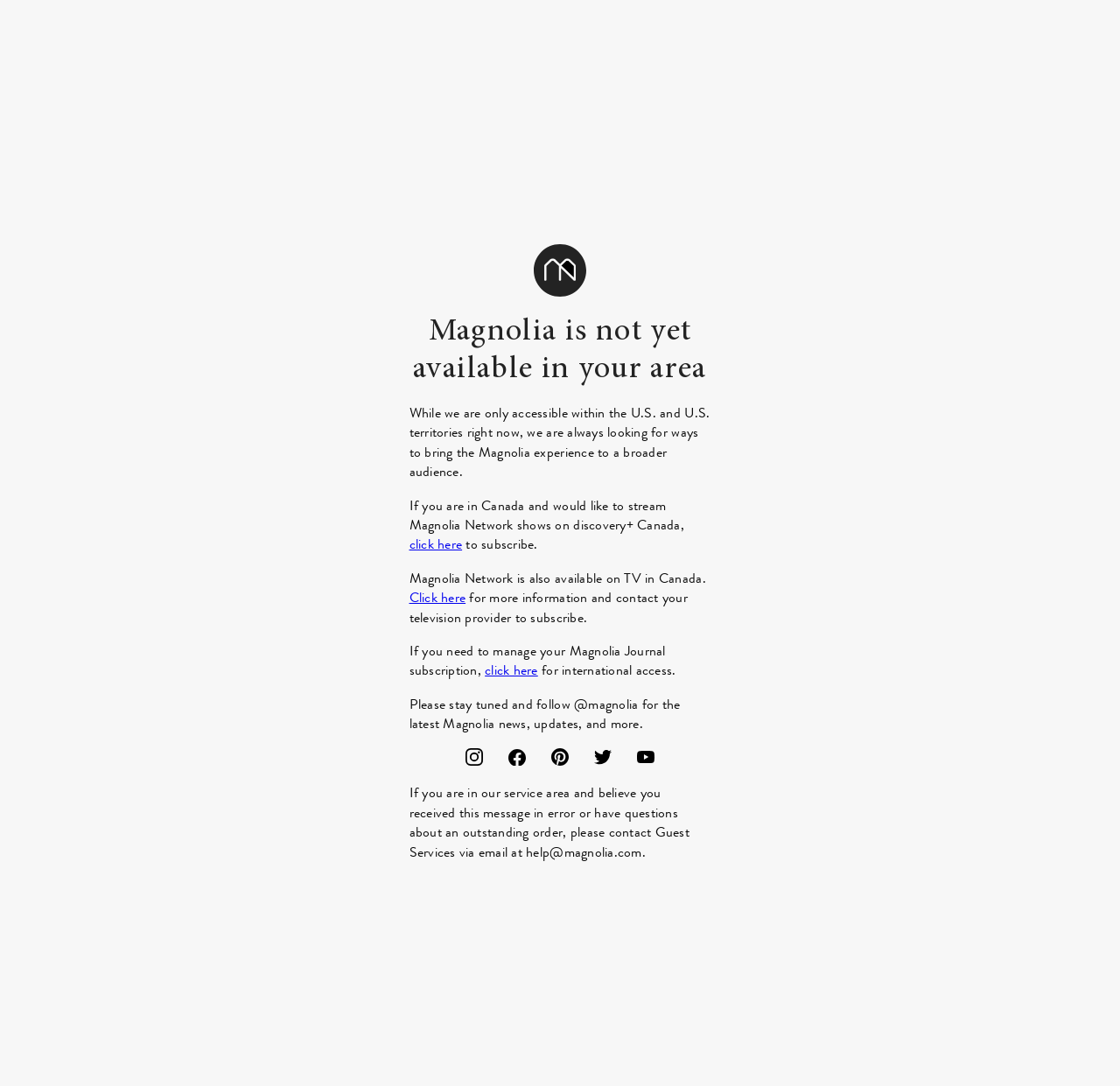Identify the bounding box coordinates of the section that should be clicked to achieve the task described: "click here to subscribe".

[0.365, 0.492, 0.413, 0.51]